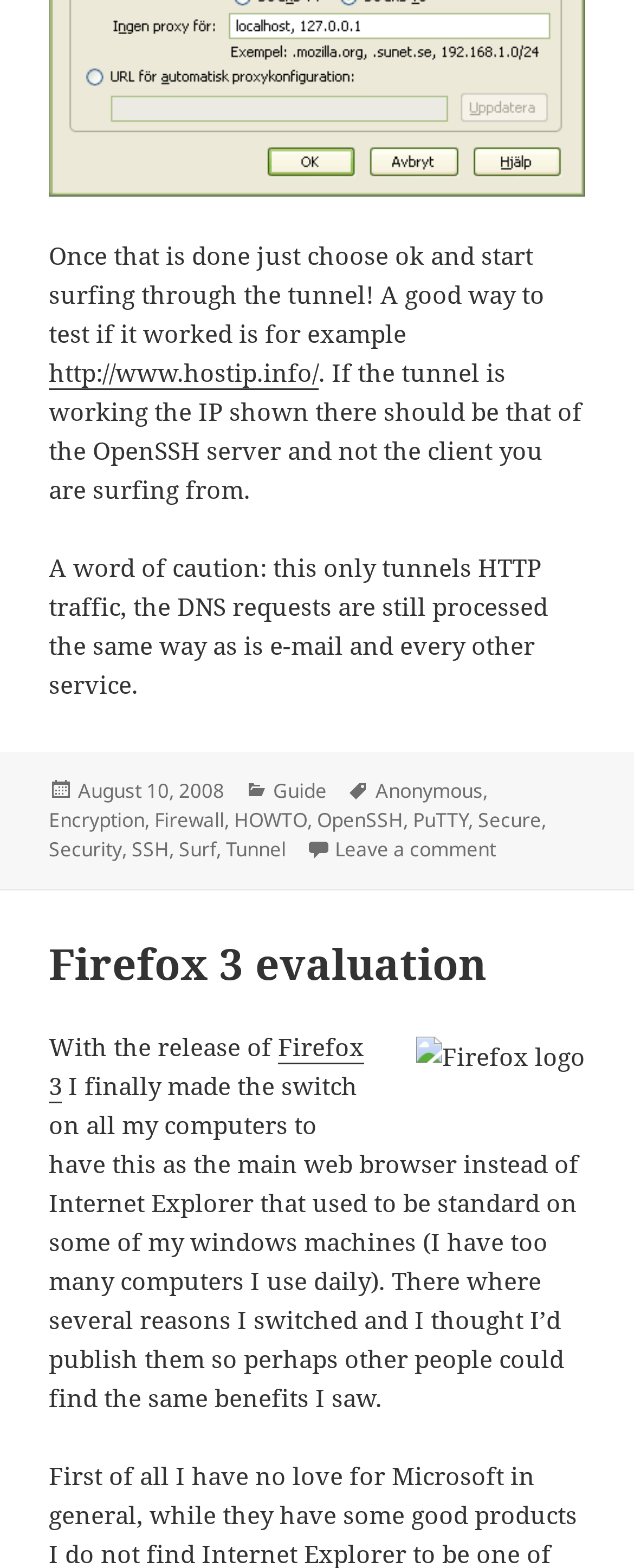Could you highlight the region that needs to be clicked to execute the instruction: "Learn more about Firefox 3 evaluation"?

[0.077, 0.596, 0.767, 0.633]